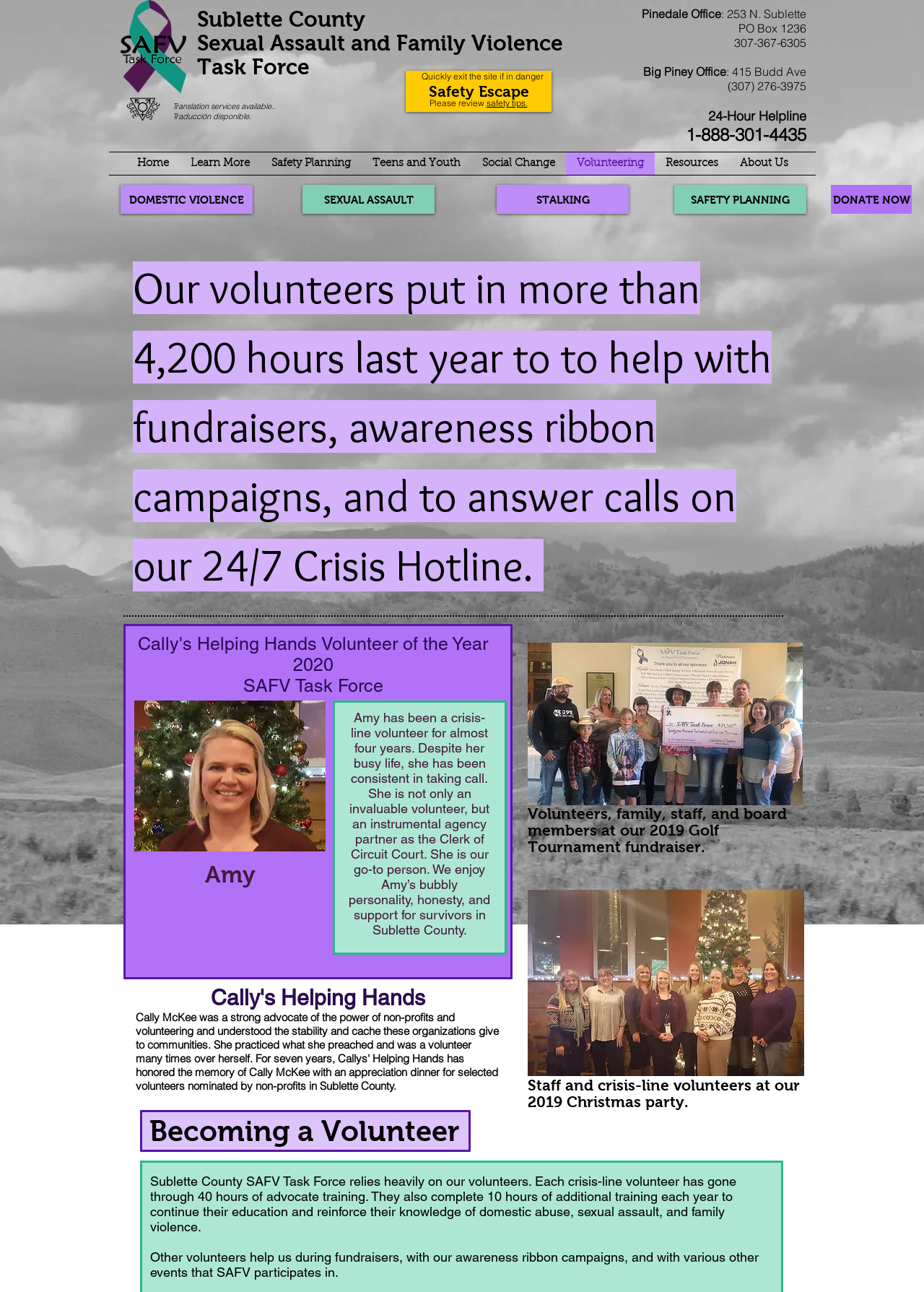Specify the bounding box coordinates of the area that needs to be clicked to achieve the following instruction: "Click Safety Escape".

[0.439, 0.055, 0.597, 0.087]